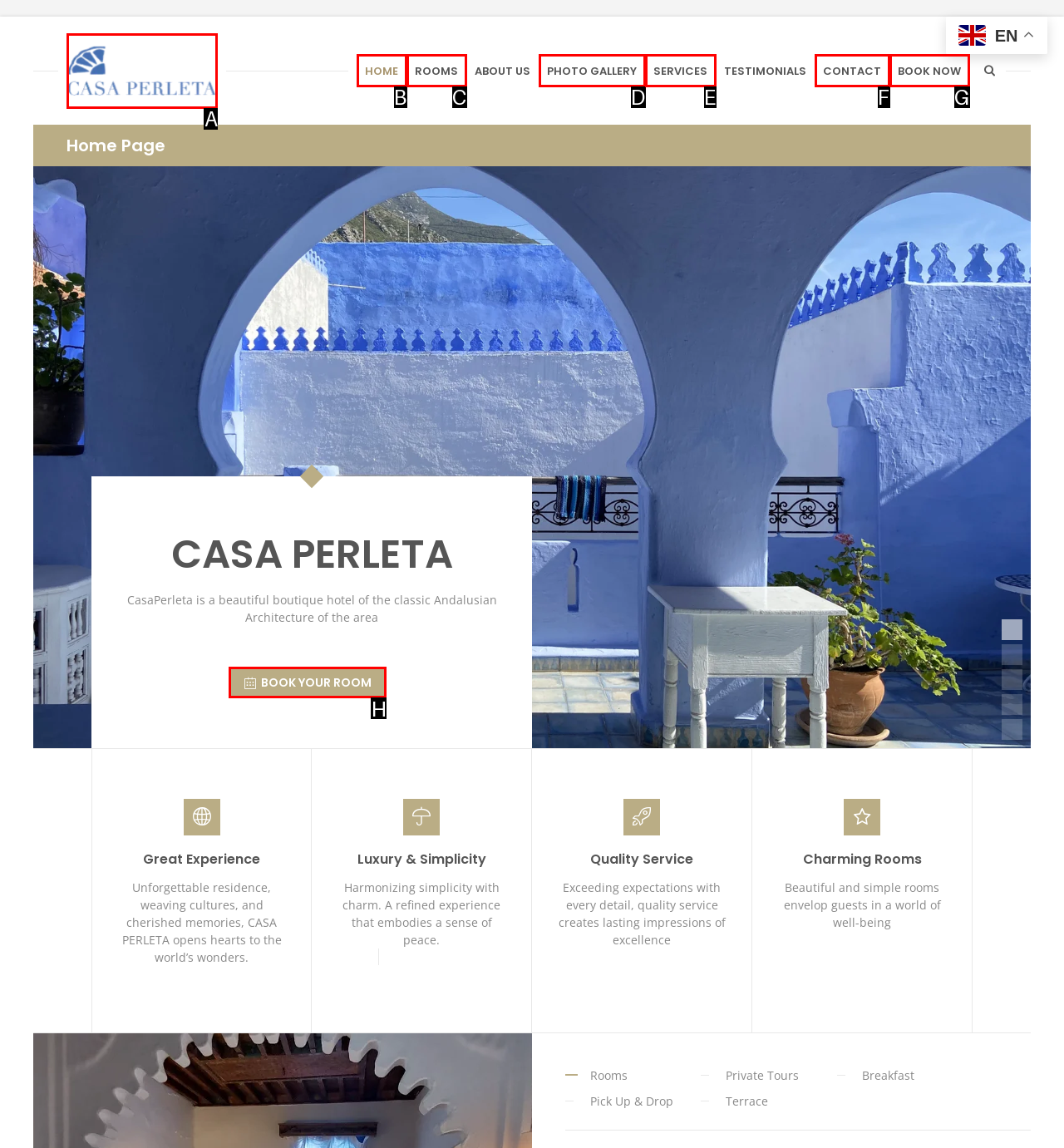Based on the choices marked in the screenshot, which letter represents the correct UI element to perform the task: Click the BOOK YOUR ROOM button?

H